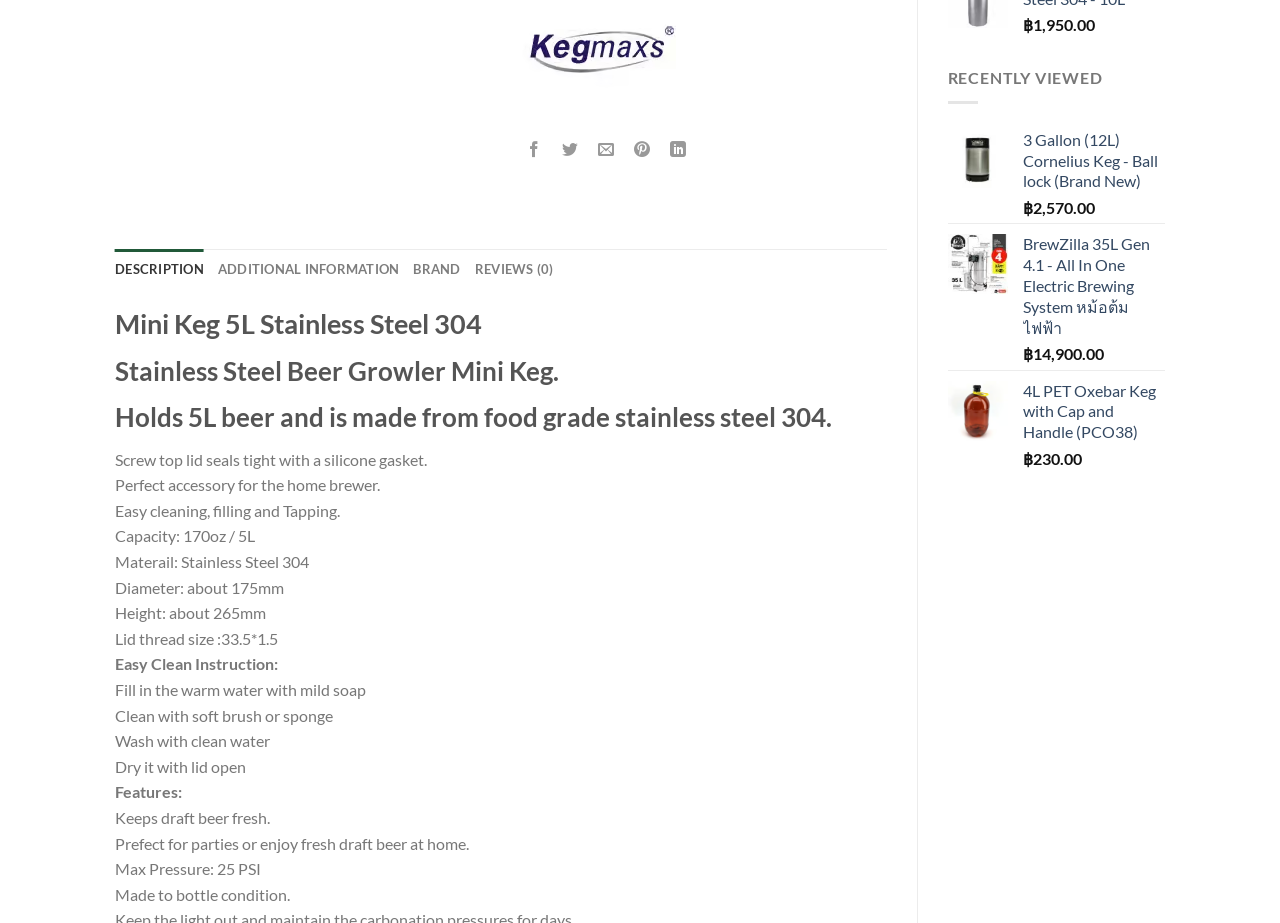Given the element description "About Us" in the screenshot, predict the bounding box coordinates of that UI element.

None